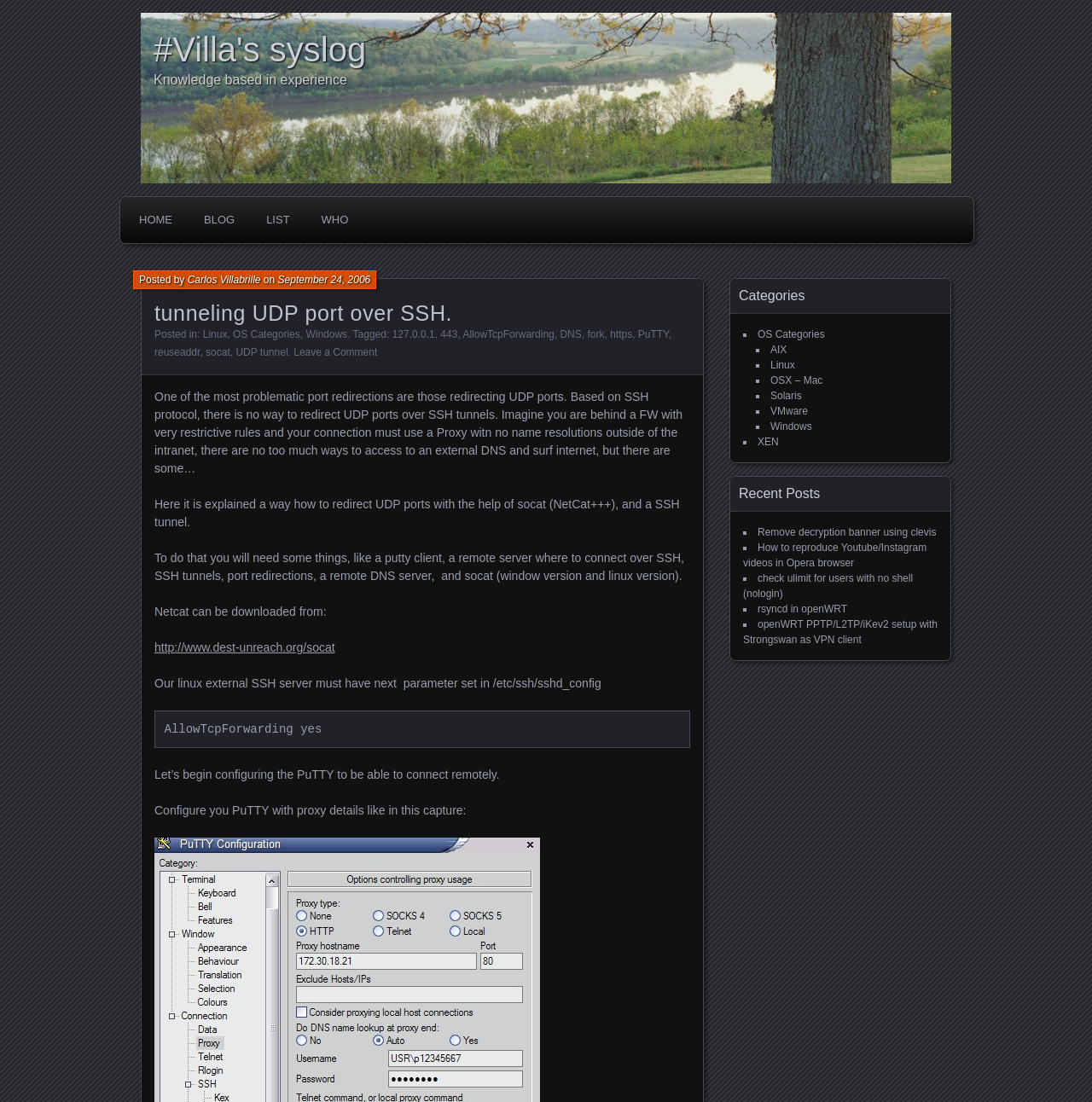By analyzing the image, answer the following question with a detailed response: What is the category of the blog post 'Linux' under?

The category of the blog post 'Linux' can be found by looking at the 'Posted in:' section, which mentions 'OS Categories' as the category.